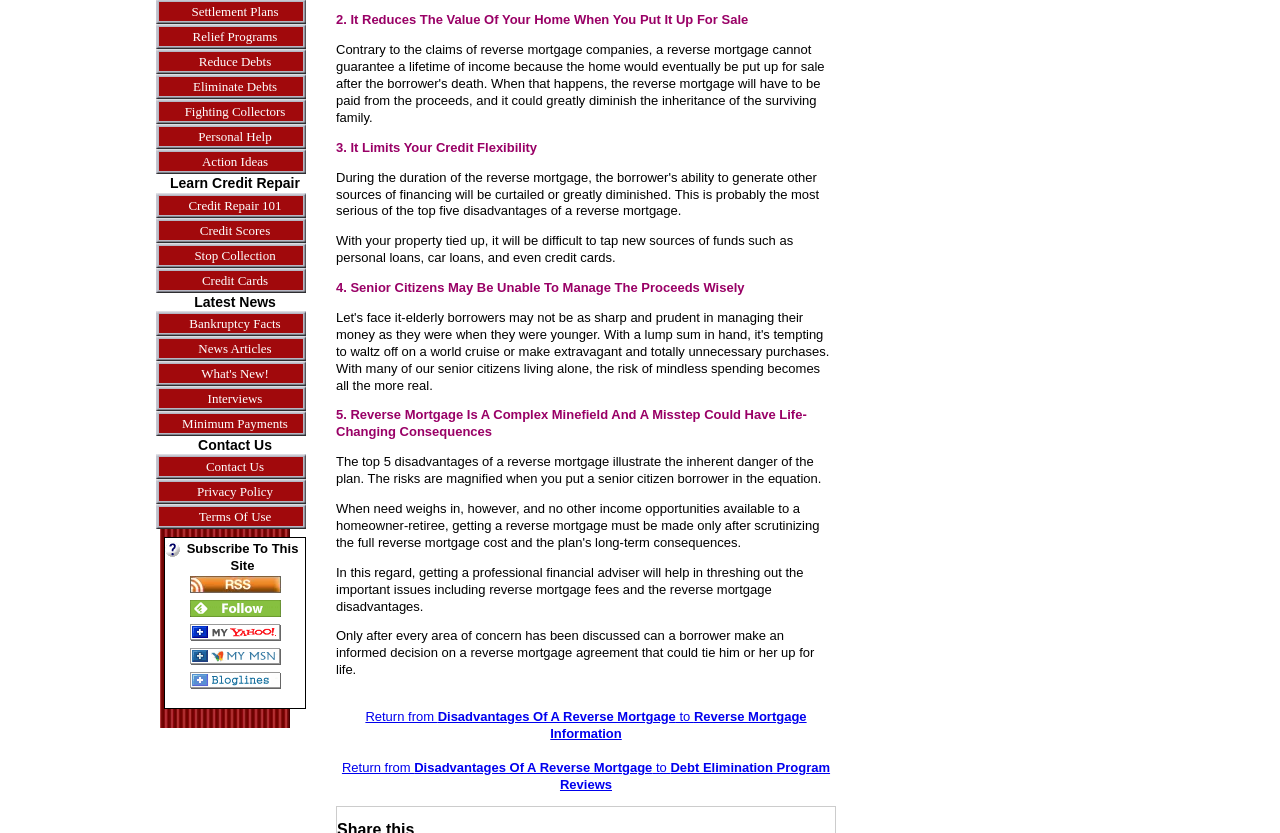Please find the bounding box for the UI component described as follows: "alt="follow us in feedly"".

[0.148, 0.728, 0.219, 0.746]